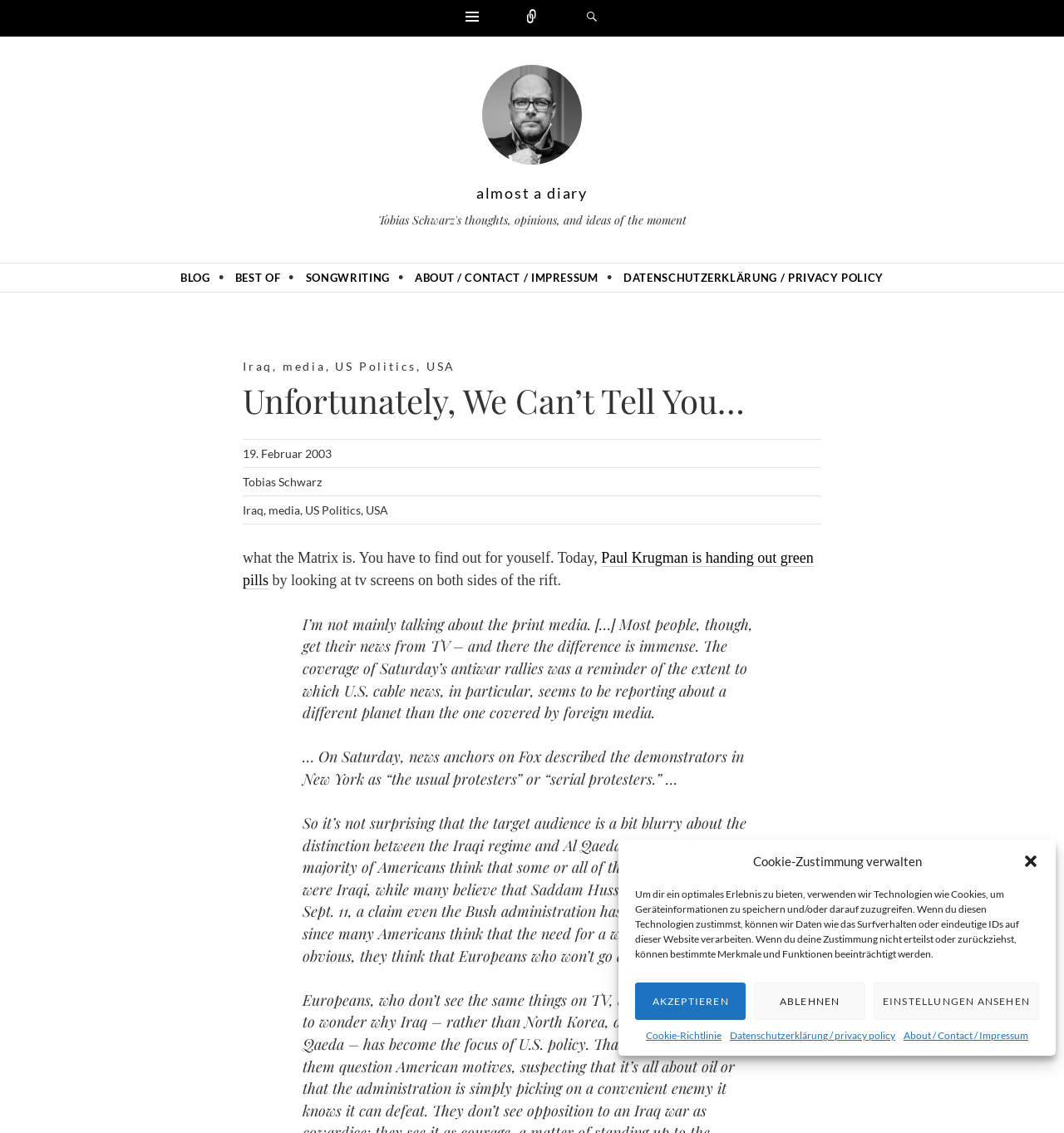What is the name of the blog?
Using the image, give a concise answer in the form of a single word or short phrase.

almost a diary